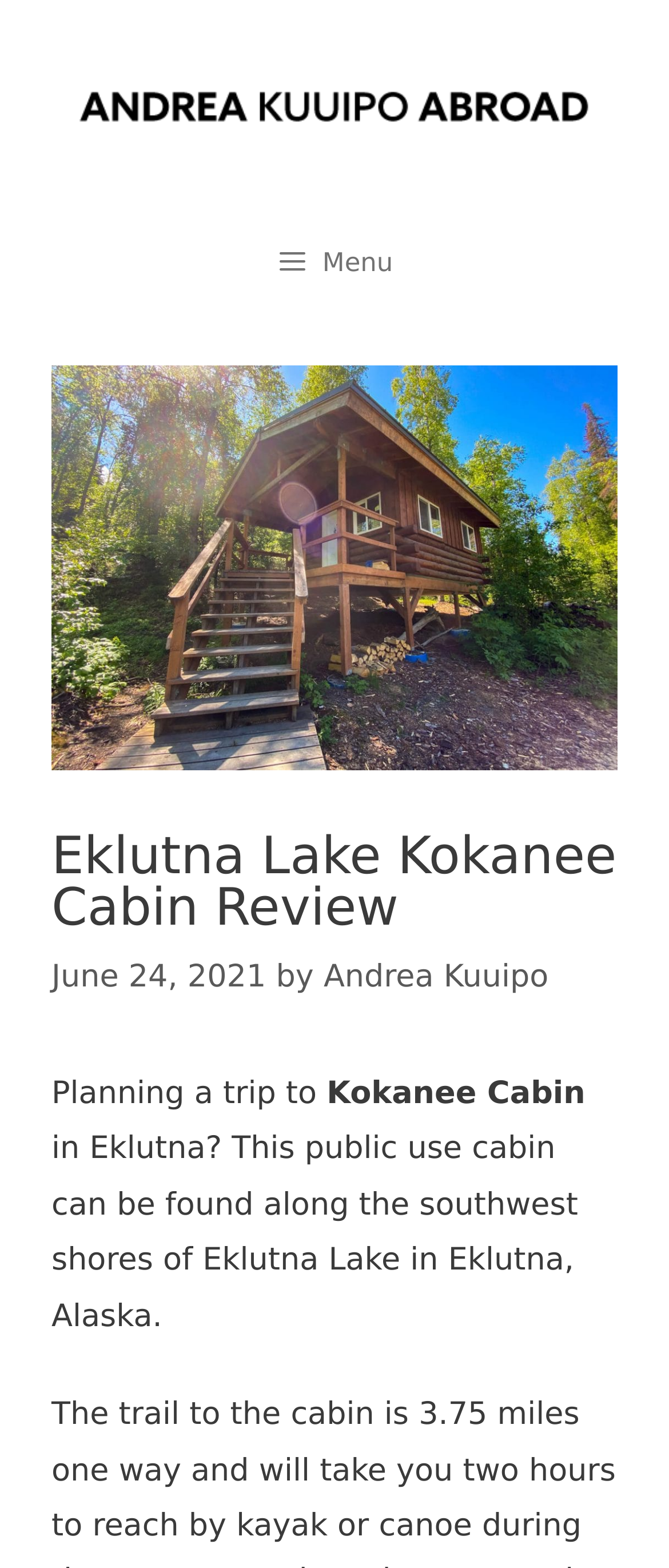Give a short answer using one word or phrase for the question:
What is the purpose of the webpage?

To provide a review of Kokanee Cabin